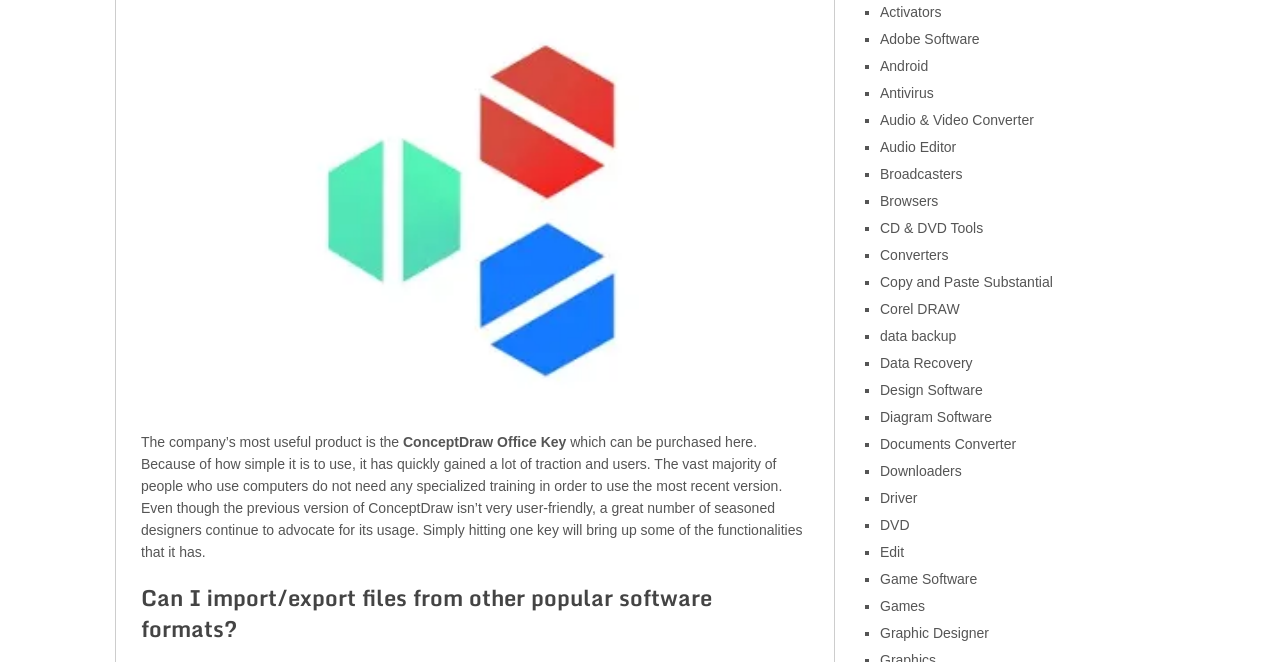Please specify the bounding box coordinates in the format (top-left x, top-left y, bottom-right x, bottom-right y), with values ranging from 0 to 1. Identify the bounding box for the UI component described as follows: Driver

[0.688, 0.74, 0.717, 0.764]